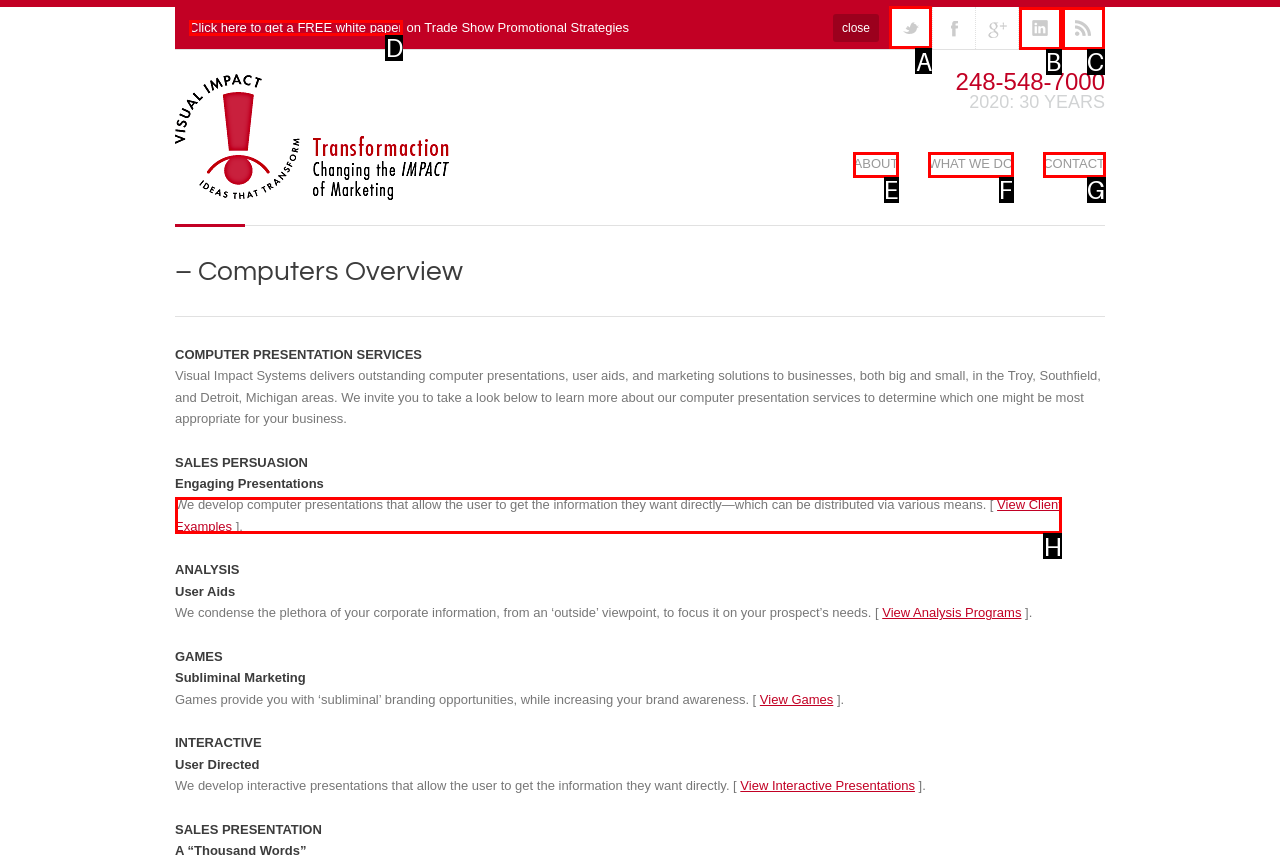Identify the HTML element that should be clicked to accomplish the task: Follow us on Twitter
Provide the option's letter from the given choices.

A